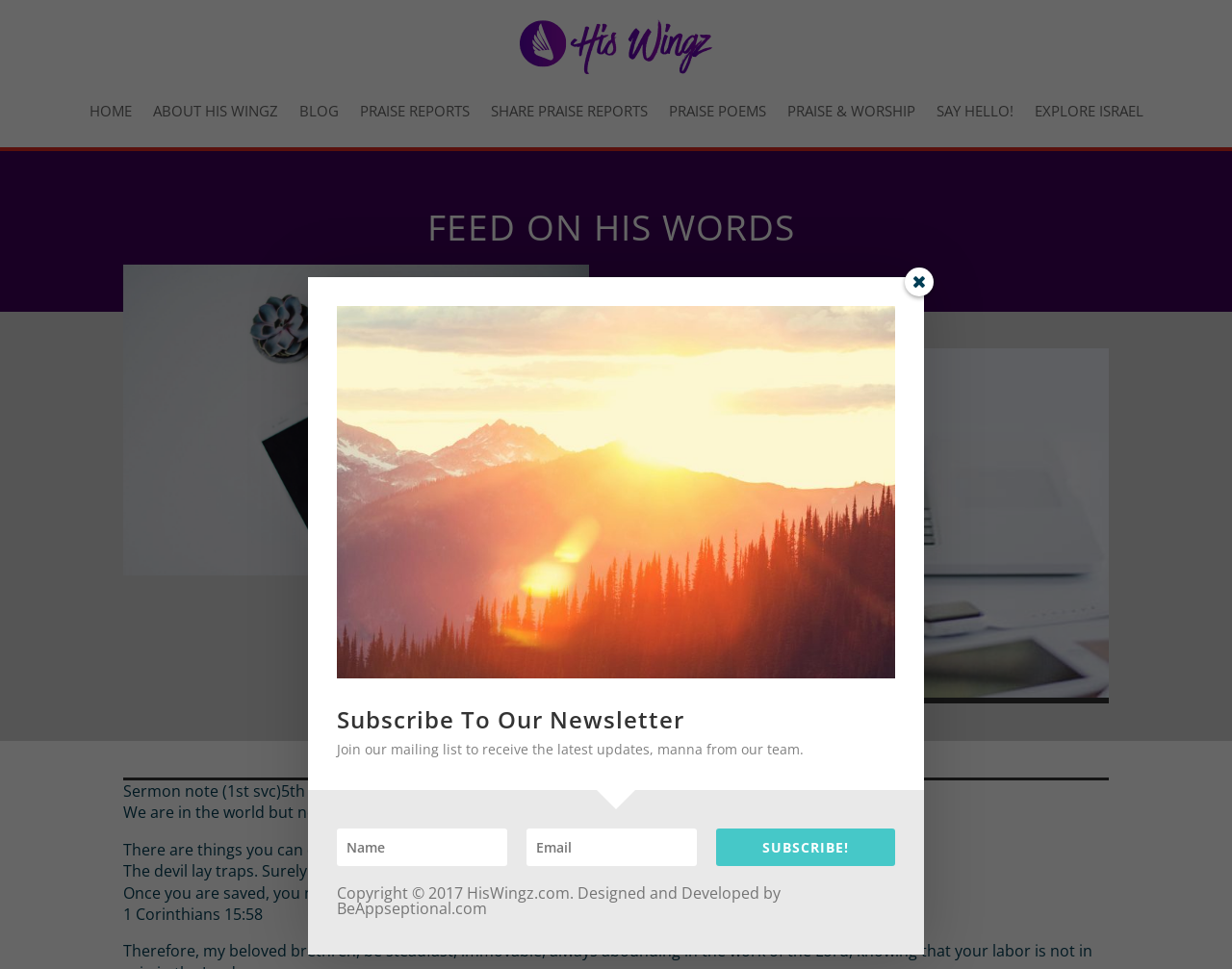Answer the question using only a single word or phrase: 
What is the topic of the sermon?

Being in the world but not of the world